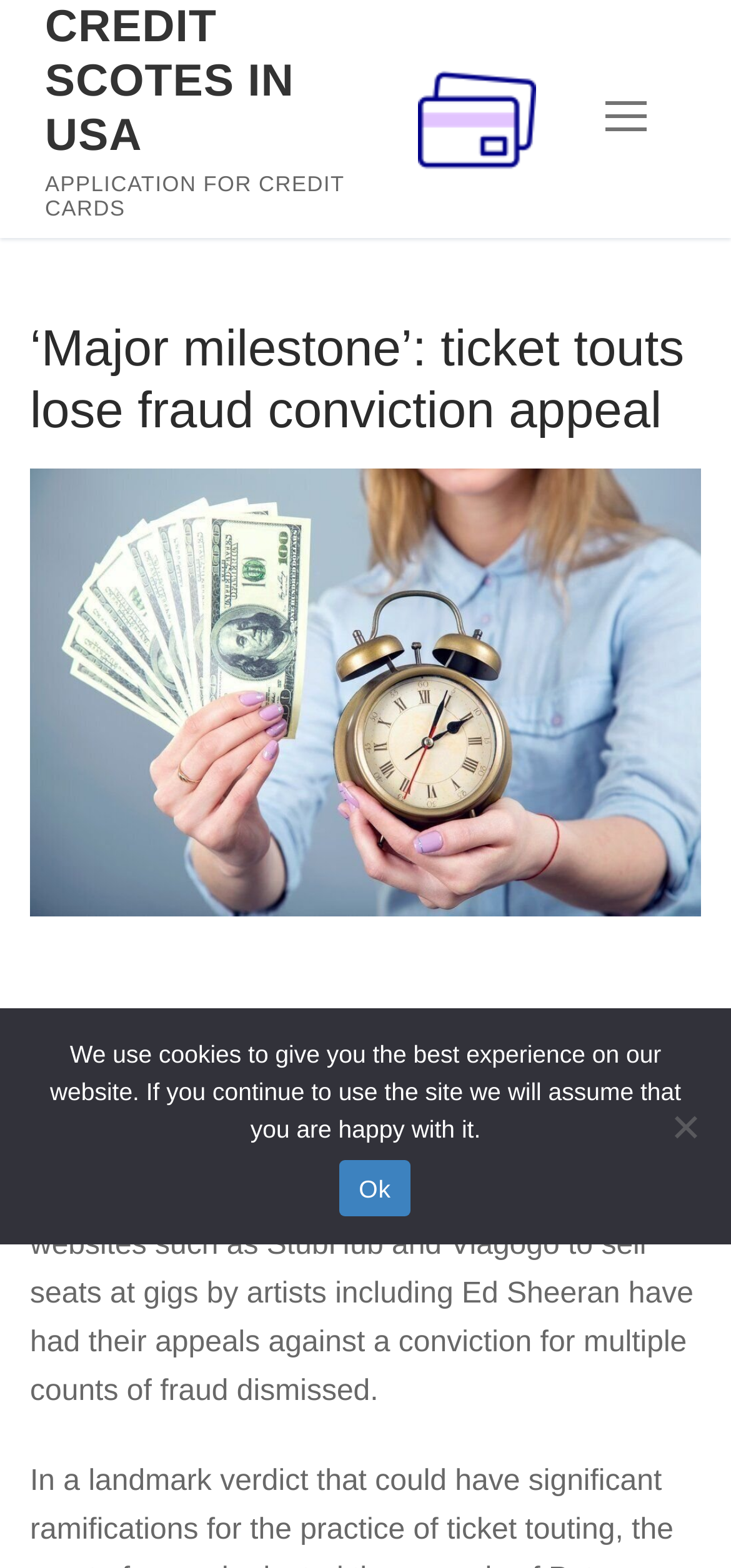Summarize the webpage with intricate details.

The webpage appears to be a news article about two ticket touts who lost their fraud conviction appeal. At the top of the page, there is a link to "Credit scotes in USA" with an accompanying image, and another link with the same text but in all capital letters. Below these links, there is a static text element that reads "APPLICATION FOR CREDIT CARDS".

On the left side of the page, there is a button with no text, and when clicked, it reveals a heading that reads "‘Major milestone’: ticket touts lose fraud conviction appeal". Below this heading, there is a link with a checkmark icon and the text "Check credit my", and a static text element that summarizes the news article, stating that two ticket touts who made at least £11m by selling seats at gigs by artists including Ed Sheeran have had their appeals against a conviction for multiple counts of fraud dismissed.

At the bottom of the page, there is a dialog box with a cookie notice that informs users that the website uses cookies to provide the best experience. The dialog box has a static text element that explains the use of cookies, a link to accept the cookies labeled "Ok", and a generic element with the text "Нет", which means "No" in Russian, likely indicating an option to decline the cookies.